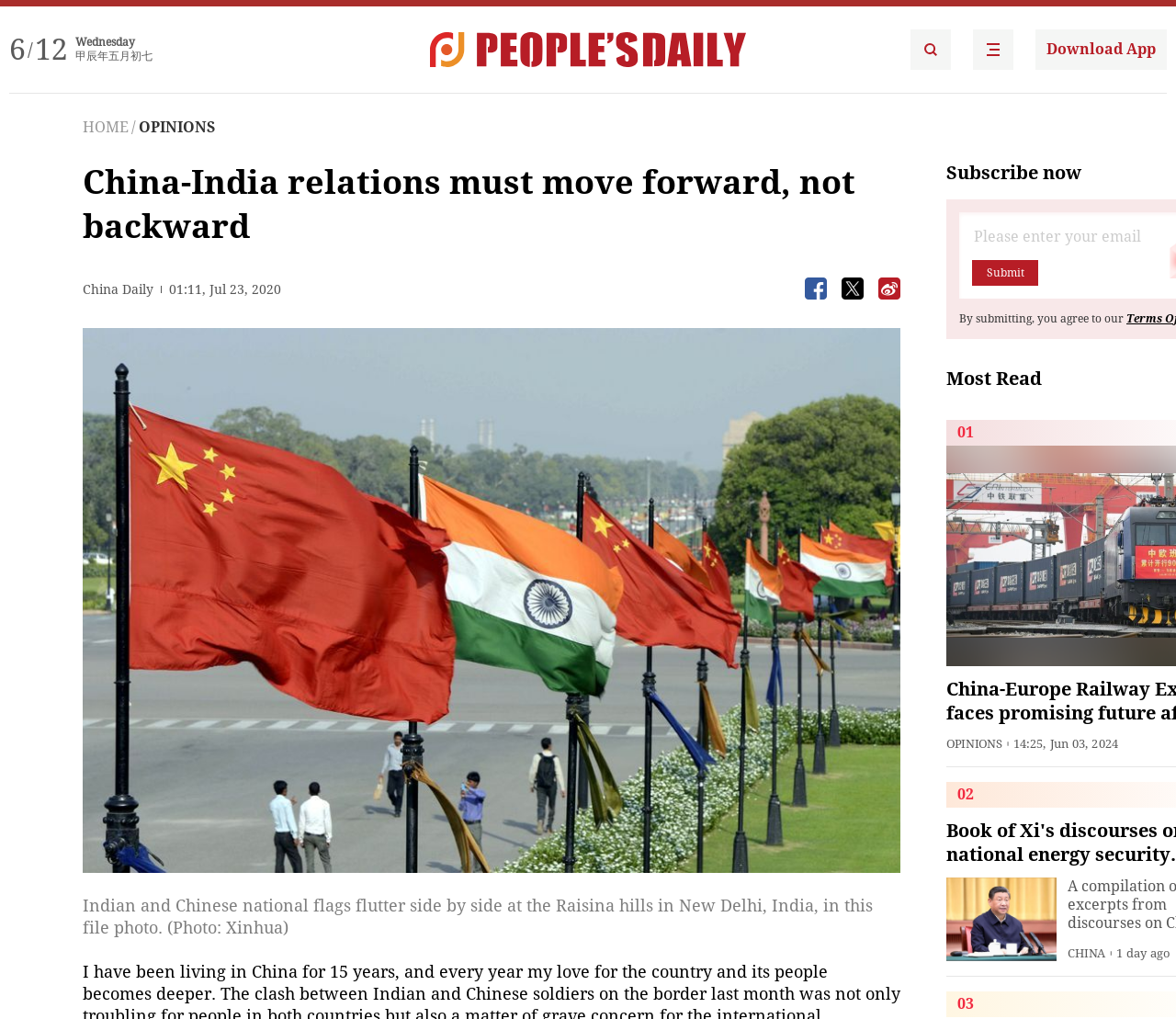Answer this question using a single word or a brief phrase:
What is the category of the article 'Book of Xi's discourses on national energy security published'?

CHINA